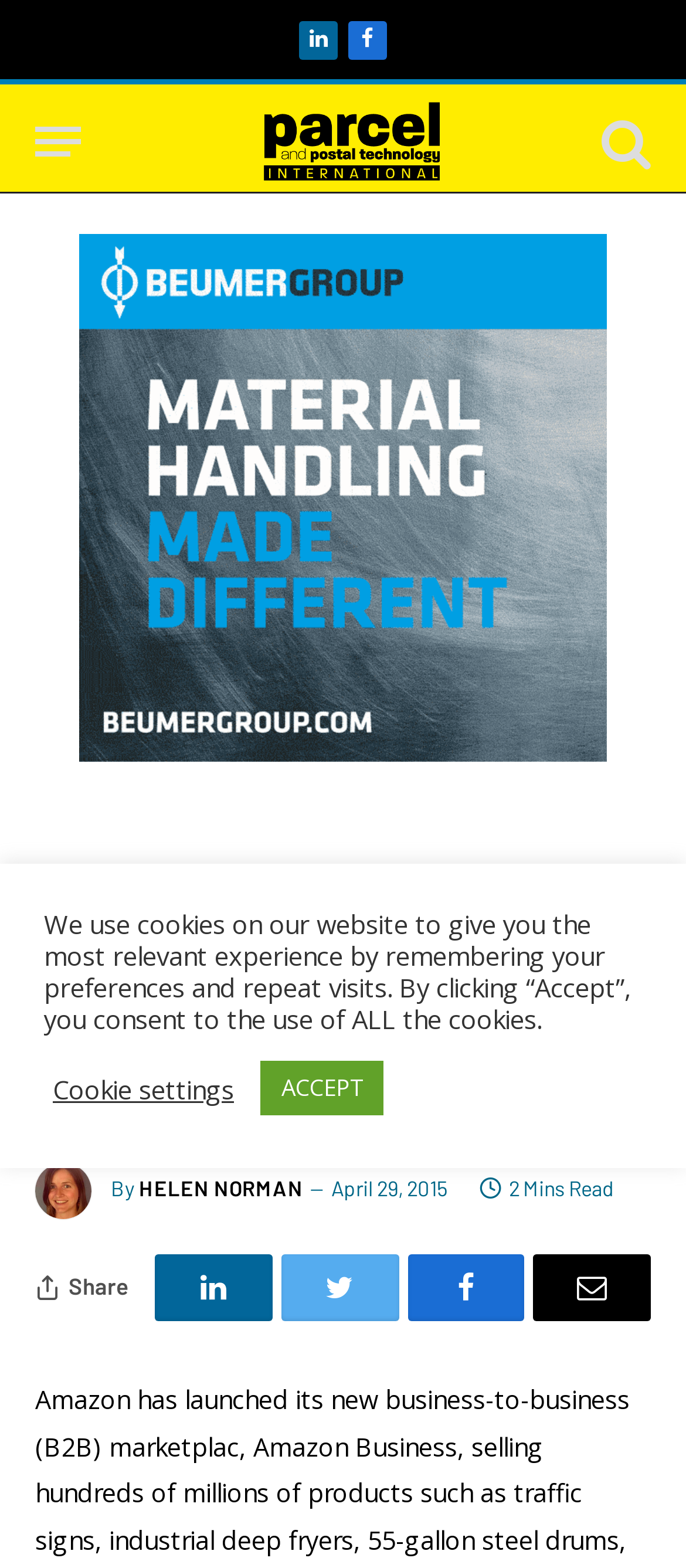Identify the bounding box coordinates of the region that needs to be clicked to carry out this instruction: "View E-COMMERCE page". Provide these coordinates as four float numbers ranging from 0 to 1, i.e., [left, top, right, bottom].

[0.051, 0.56, 0.327, 0.585]